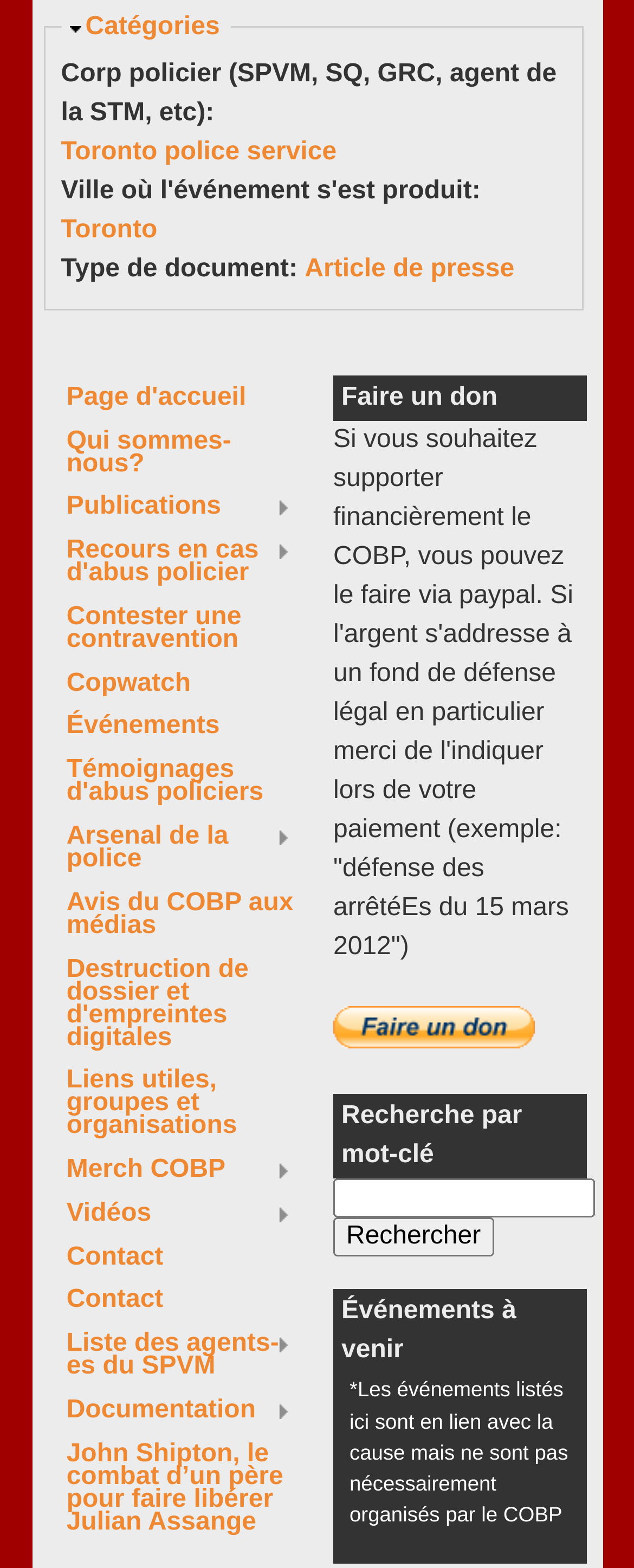Identify the bounding box coordinates of the region that needs to be clicked to carry out this instruction: "Read about Toronto police service". Provide these coordinates as four float numbers ranging from 0 to 1, i.e., [left, top, right, bottom].

[0.096, 0.089, 0.531, 0.106]